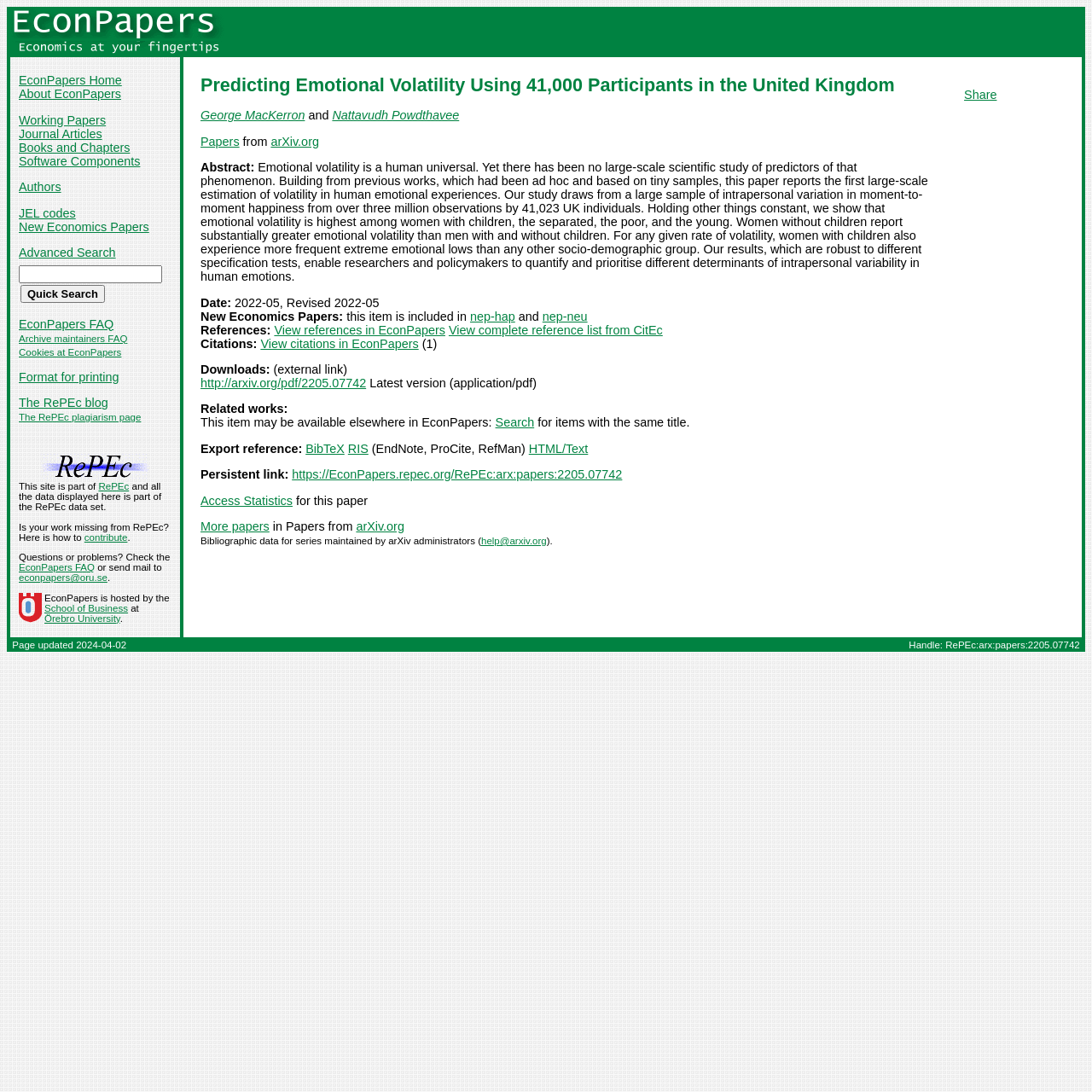Please identify the bounding box coordinates of the area that needs to be clicked to follow this instruction: "Search for items with the same title".

[0.454, 0.381, 0.489, 0.393]